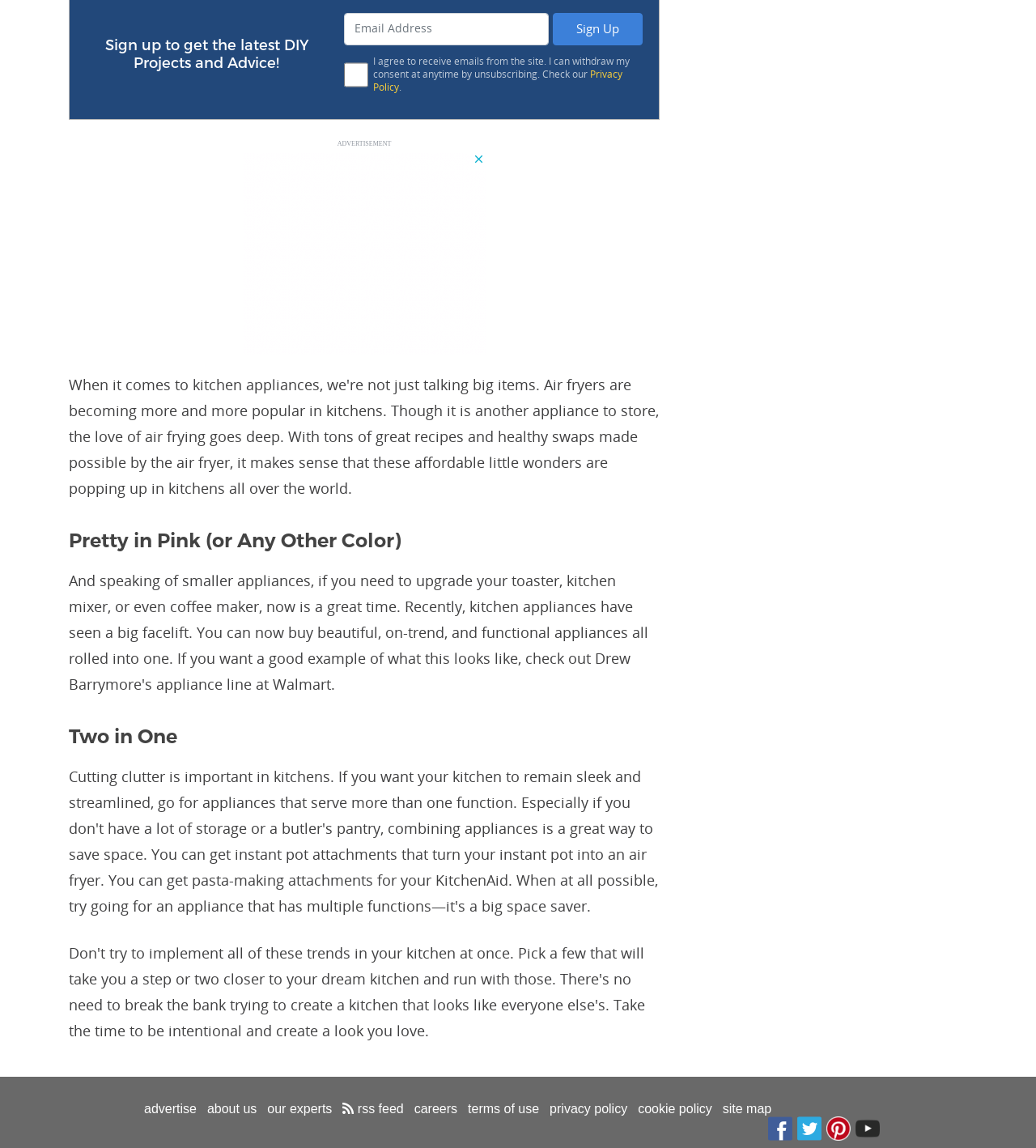Determine the bounding box coordinates for the clickable element required to fulfill the instruction: "Sign up for newsletter". Provide the coordinates as four float numbers between 0 and 1, i.e., [left, top, right, bottom].

[0.534, 0.011, 0.62, 0.039]